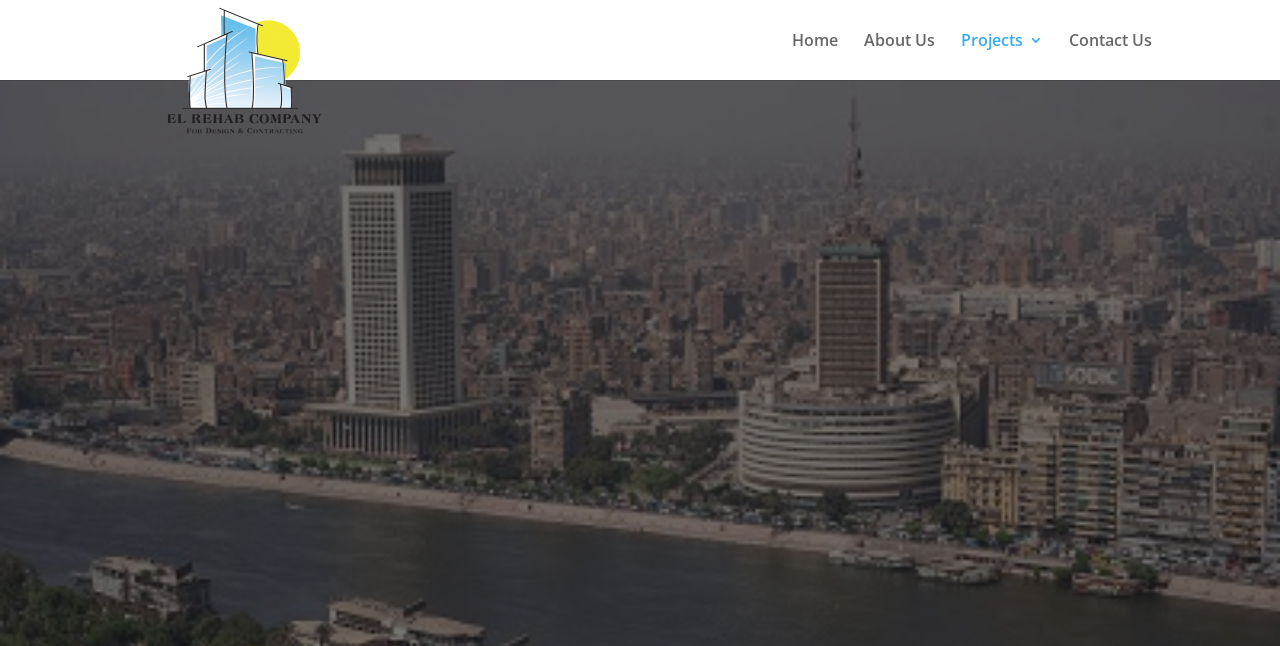What is the position of the 'About Us' link?
Kindly offer a comprehensive and detailed response to the question.

By comparing the y1 and y2 coordinates of the 'About Us' link element, I found that it is positioned in the middle of the page, vertically.